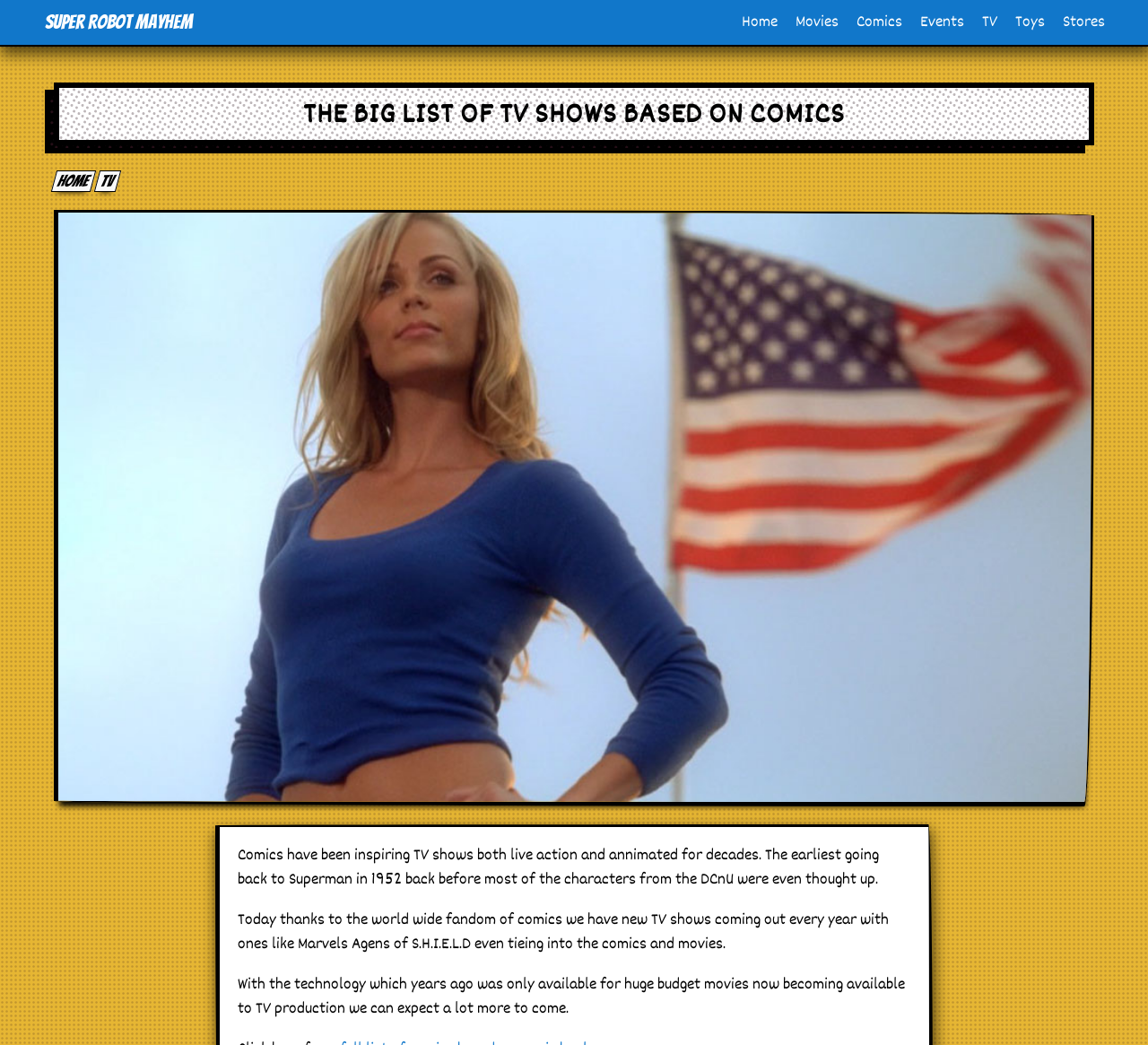Please find the bounding box coordinates of the clickable region needed to complete the following instruction: "Click the 'ADD TO CART' button". The bounding box coordinates must consist of four float numbers between 0 and 1, i.e., [left, top, right, bottom].

None